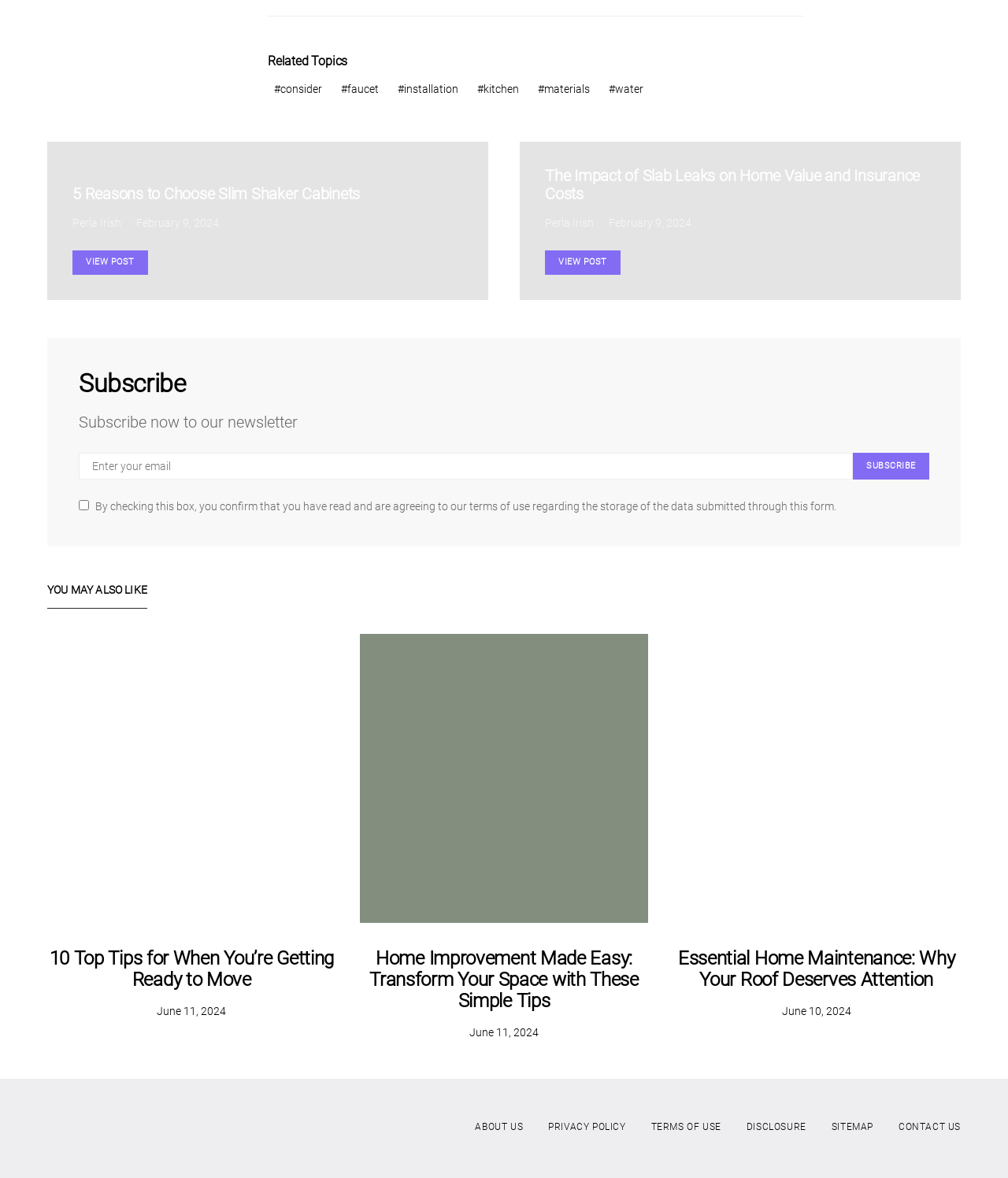What is the purpose of the textbox?
Please answer using one word or phrase, based on the screenshot.

Enter your email